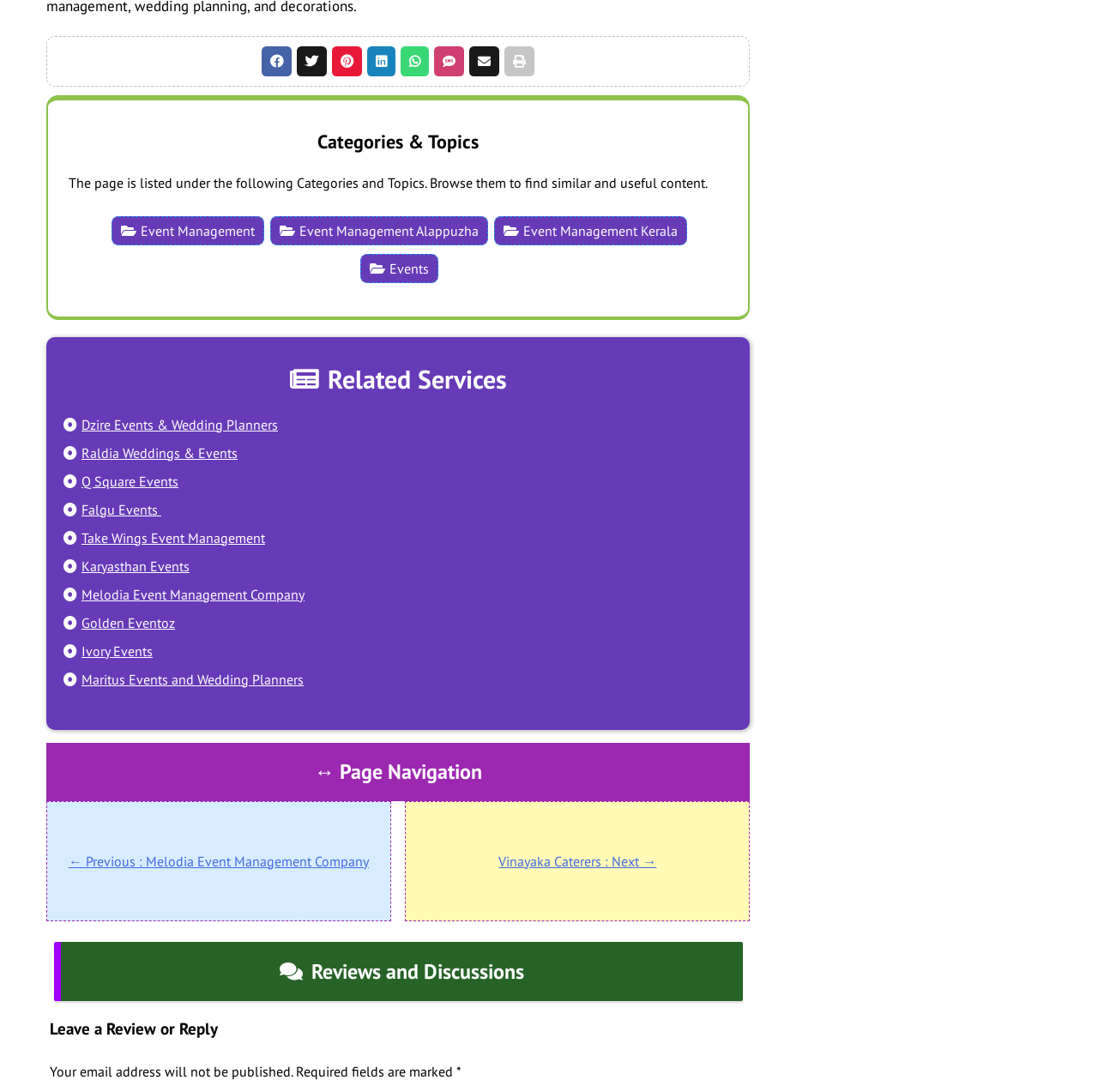Can you find the bounding box coordinates for the element that needs to be clicked to execute this instruction: "Create a new account"? The coordinates should be given as four float numbers between 0 and 1, i.e., [left, top, right, bottom].

None